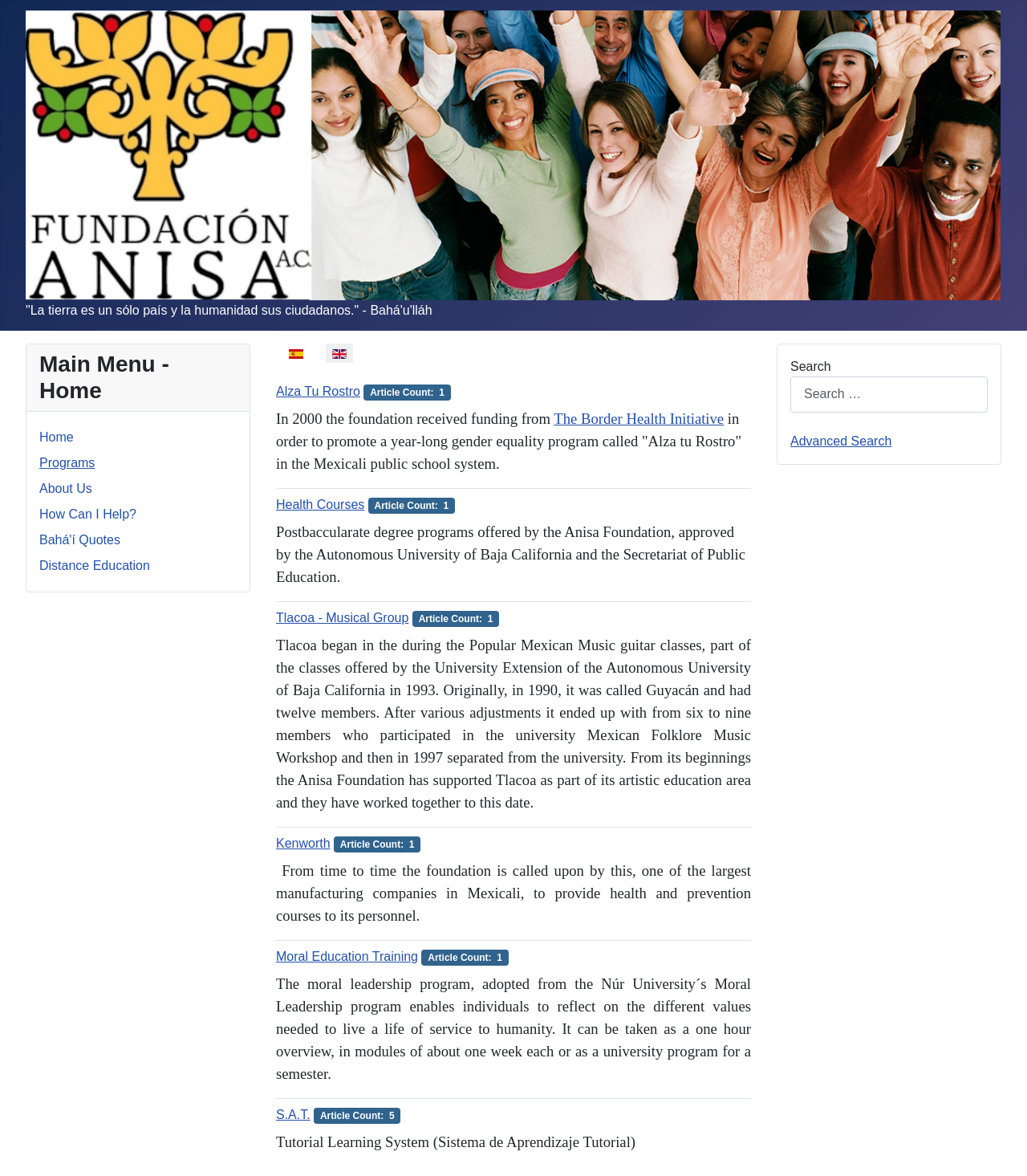Reply to the question with a single word or phrase:
What languages can be selected on the webpage?

Español, English (UK)